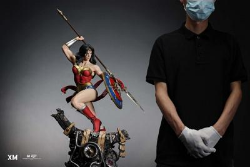Why is the person in the background wearing a mask and gloves?
Please provide a single word or phrase as the answer based on the screenshot.

For safety and care